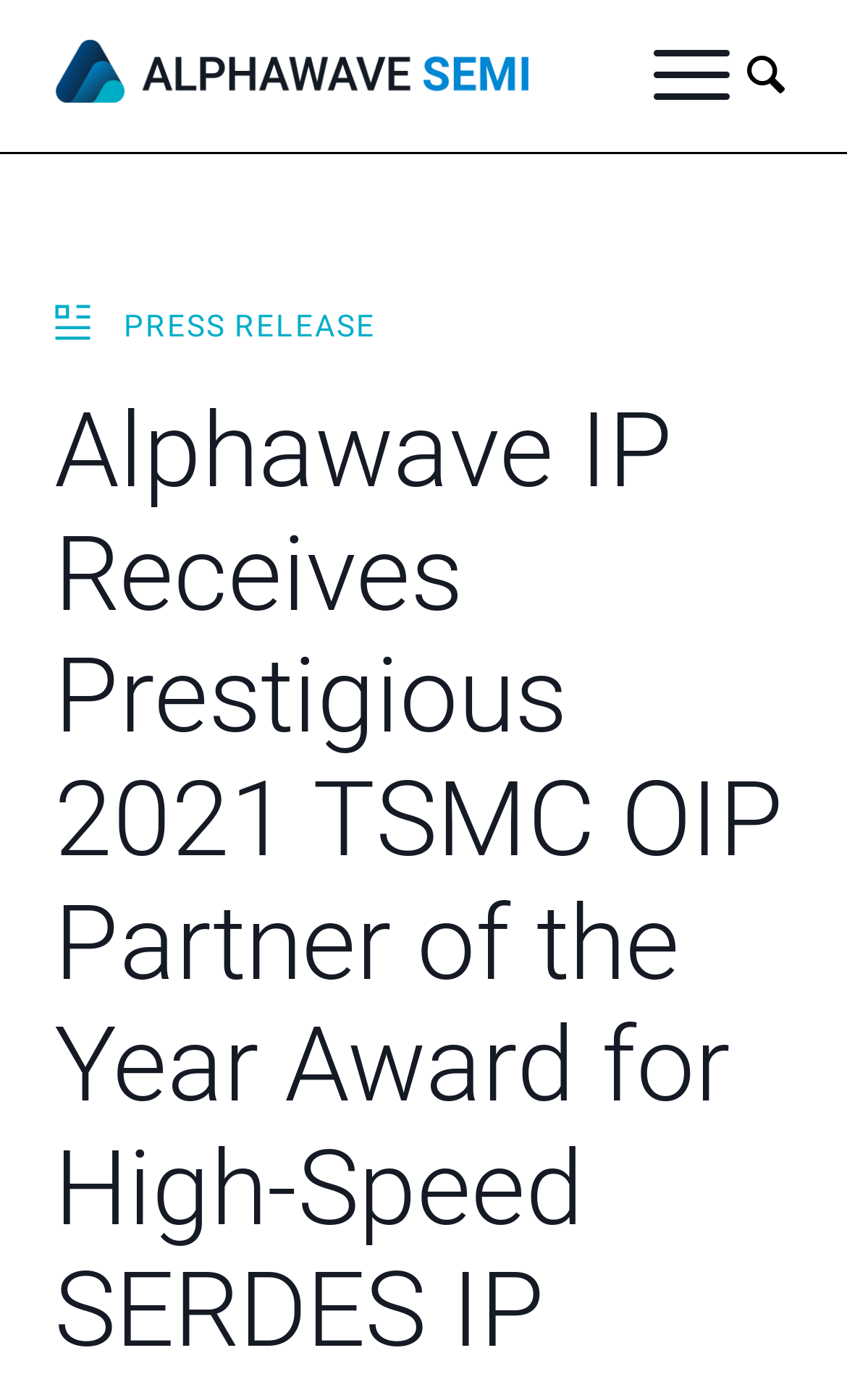Please determine the headline of the webpage and provide its content.

Alphawave IP Receives Prestigious 2021 TSMC OIP Partner of the Year Award for High-Speed SERDES IP